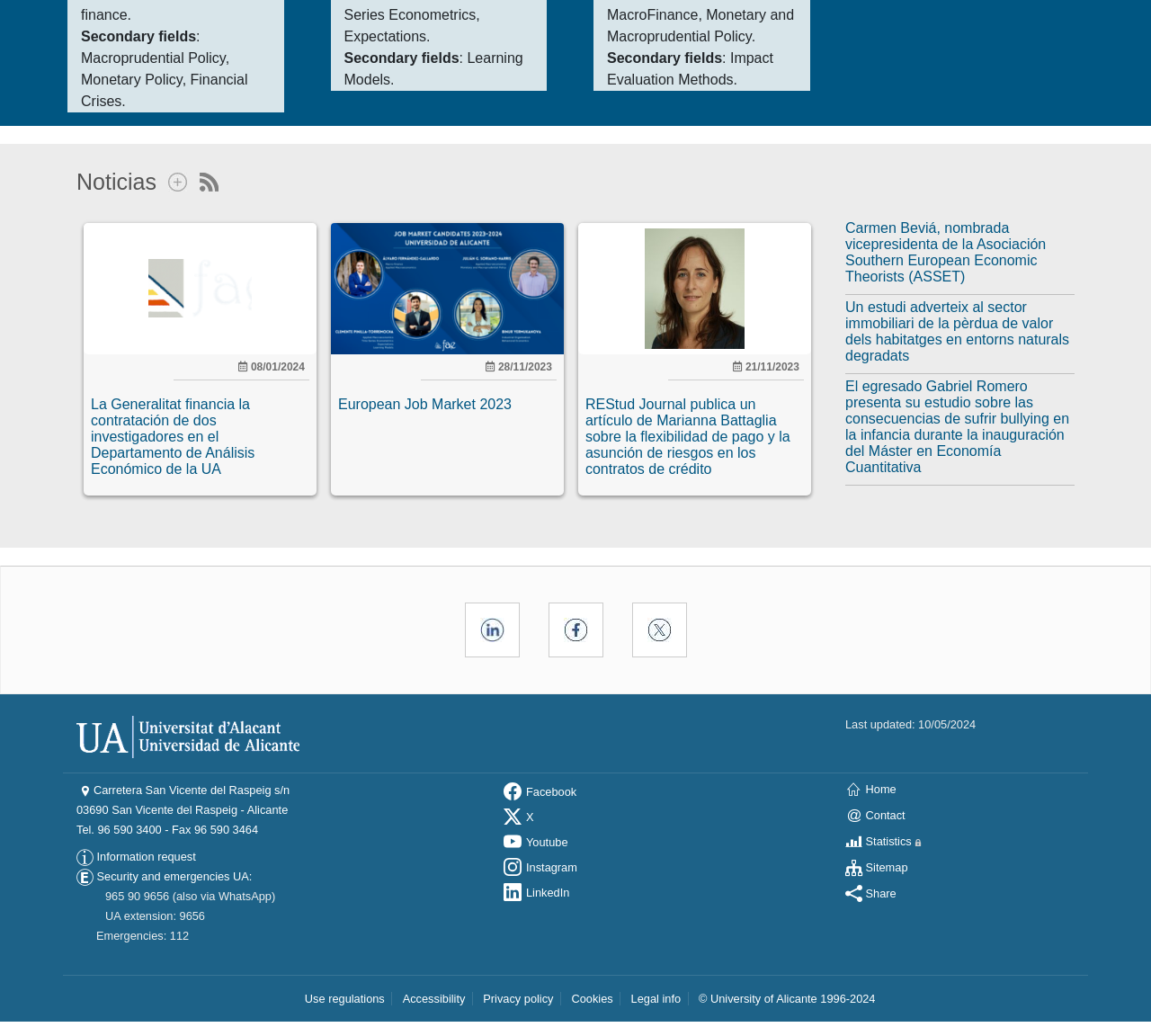Using the provided element description "Youtube", determine the bounding box coordinates of the UI element.

[0.438, 0.806, 0.493, 0.819]